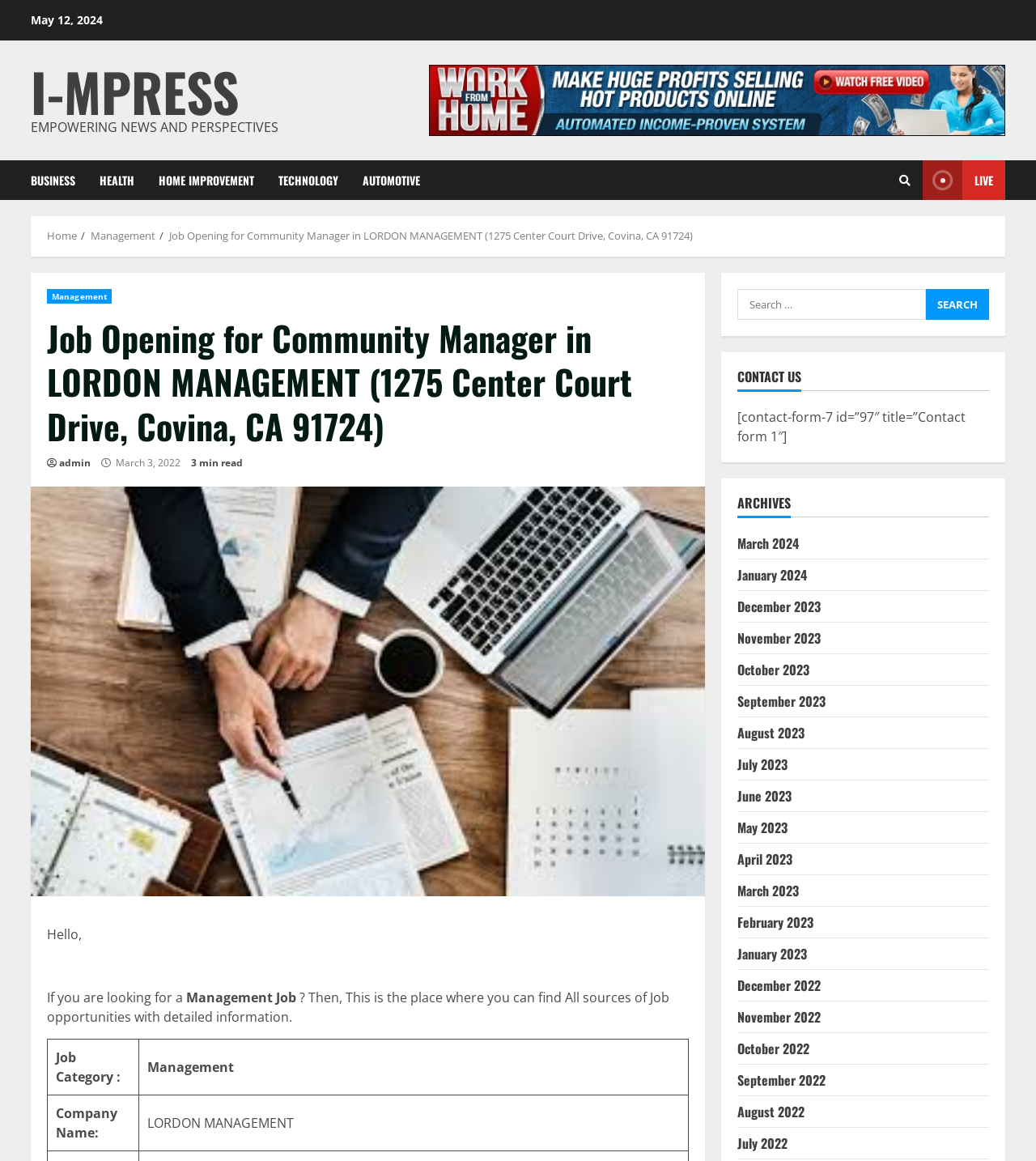Please specify the bounding box coordinates of the clickable region to carry out the following instruction: "Contact us". The coordinates should be four float numbers between 0 and 1, in the format [left, top, right, bottom].

[0.712, 0.317, 0.955, 0.337]